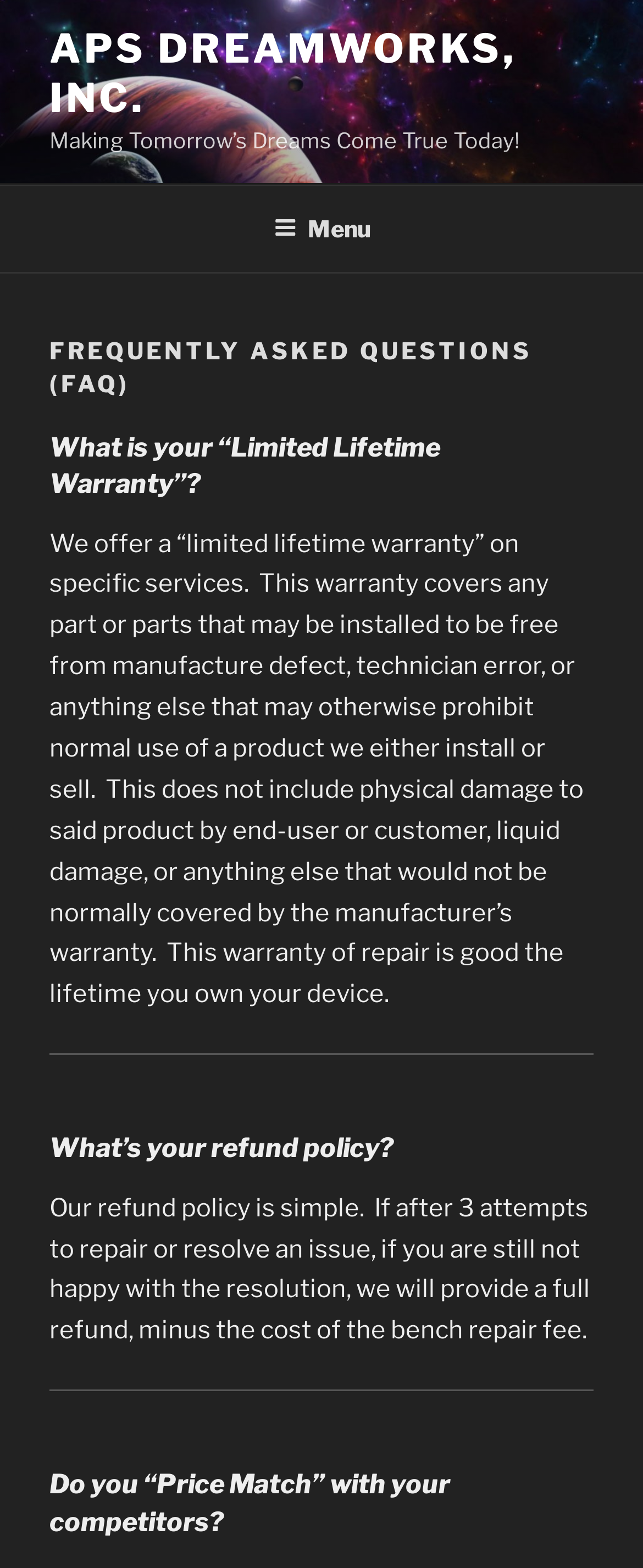What is the purpose of the 'Limited Lifetime Warranty'?
Provide an in-depth and detailed explanation in response to the question.

I read the text under the 'What is your “Limited Lifetime Warranty”?' heading and found that the warranty covers manufacture defect, technician error, and other issues that may prohibit normal use of a product.